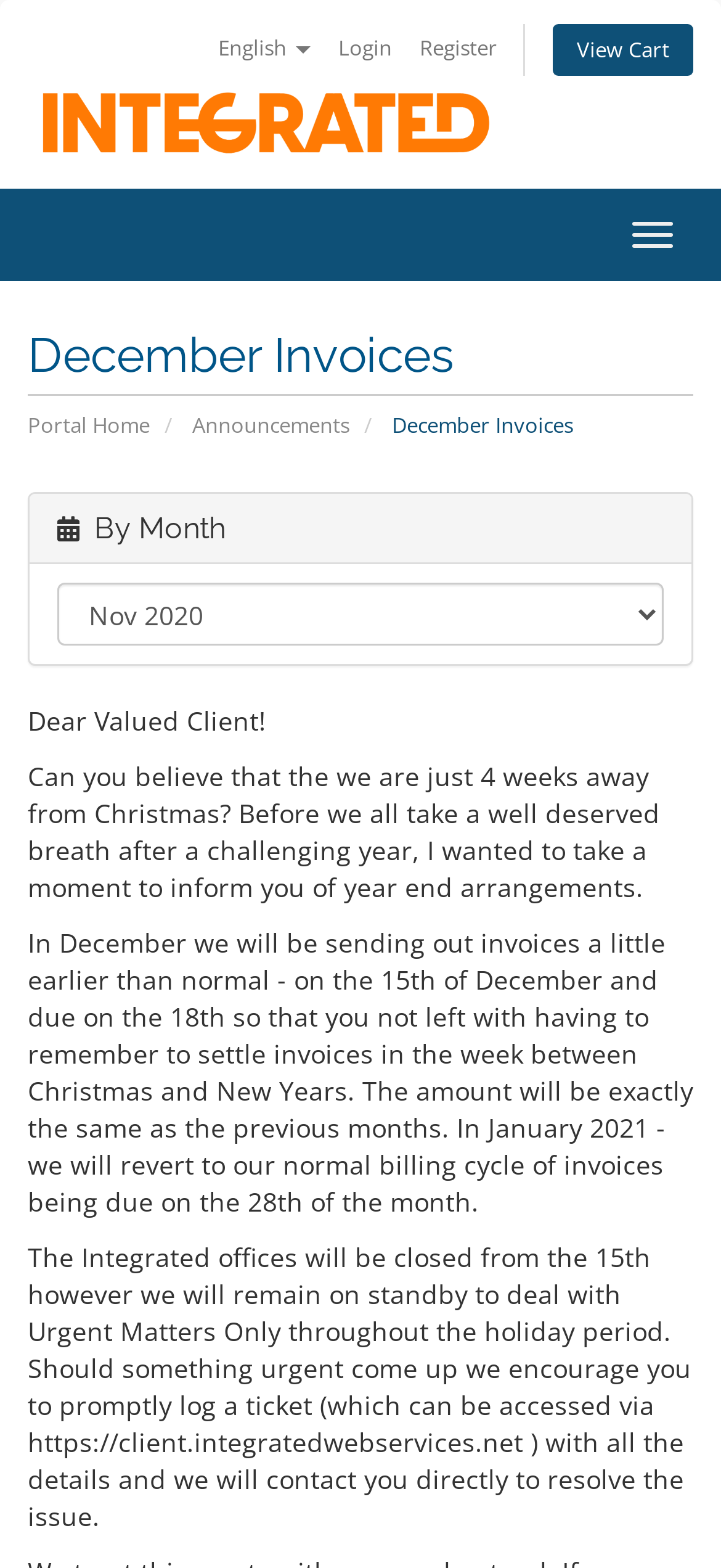Identify the bounding box for the given UI element using the description provided. Coordinates should be in the format (top-left x, top-left y, bottom-right x, bottom-right y) and must be between 0 and 1. Here is the description: View Cart

[0.767, 0.015, 0.962, 0.048]